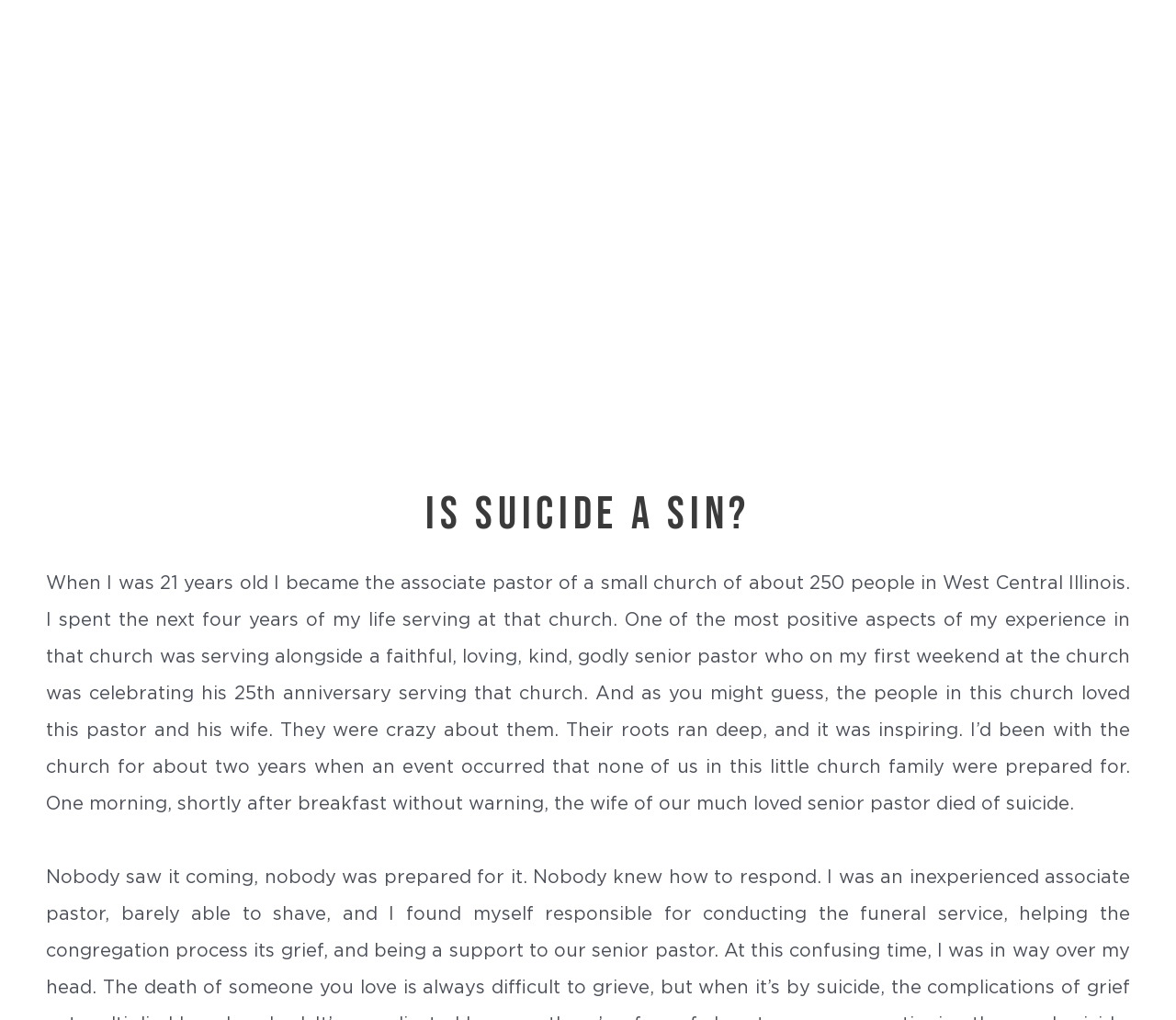What happened to the senior pastor's wife?
Using the image as a reference, answer the question in detail.

The senior pastor's wife died of suicide, as mentioned in the text, which was a shocking event for the church family.